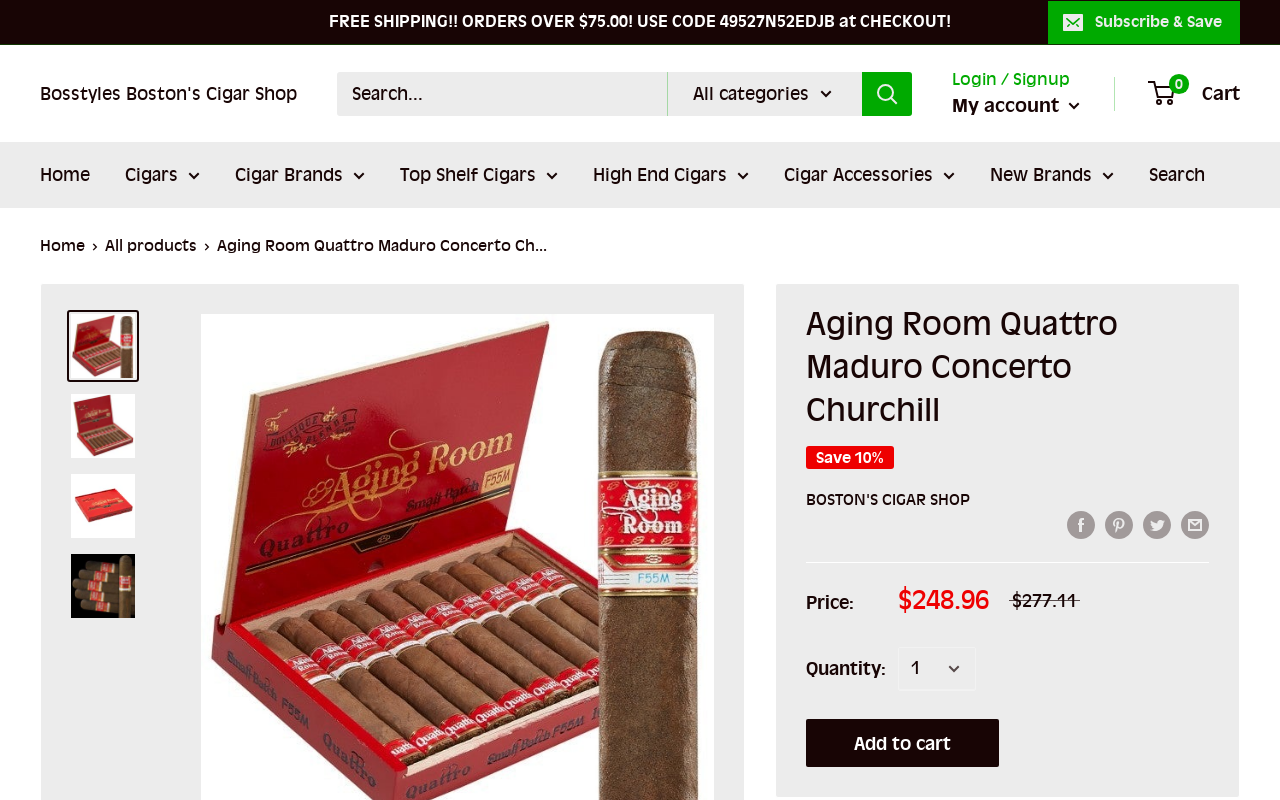Please locate the bounding box coordinates of the element that needs to be clicked to achieve the following instruction: "Subscribe to newsletter". The coordinates should be four float numbers between 0 and 1, i.e., [left, top, right, bottom].

[0.819, 0.001, 0.969, 0.054]